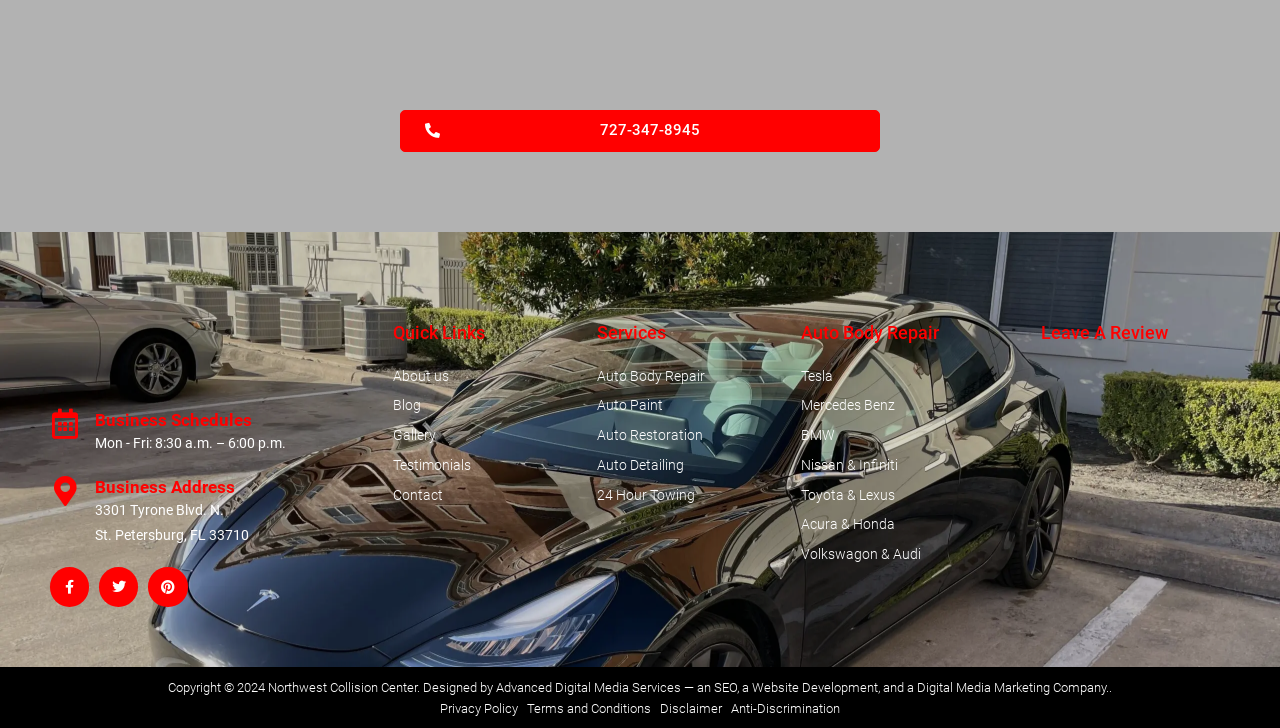Locate the bounding box coordinates of the clickable area to execute the instruction: "View business schedule". Provide the coordinates as four float numbers between 0 and 1, represented as [left, top, right, bottom].

[0.074, 0.598, 0.223, 0.62]